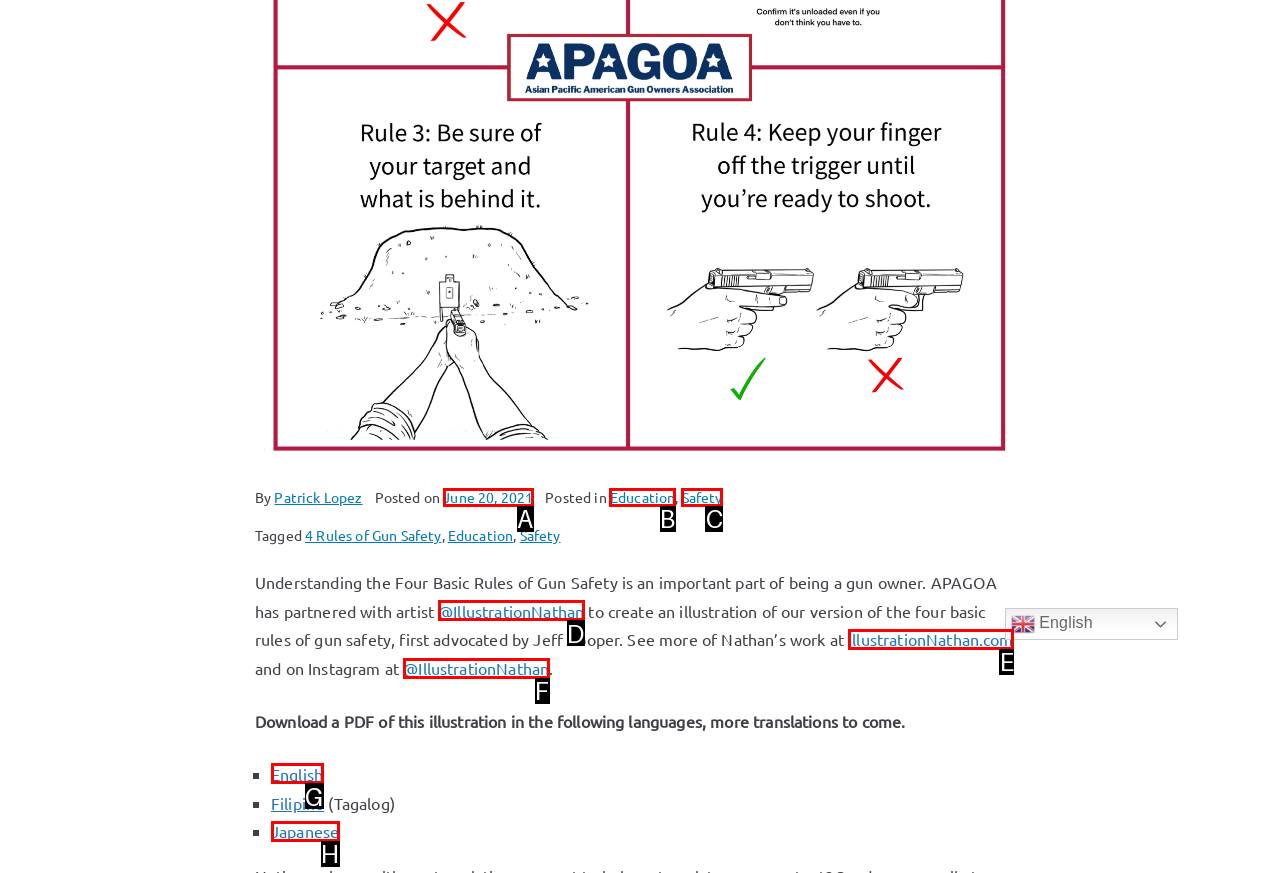Given the description: June 20, 2021, identify the corresponding option. Answer with the letter of the appropriate option directly.

A